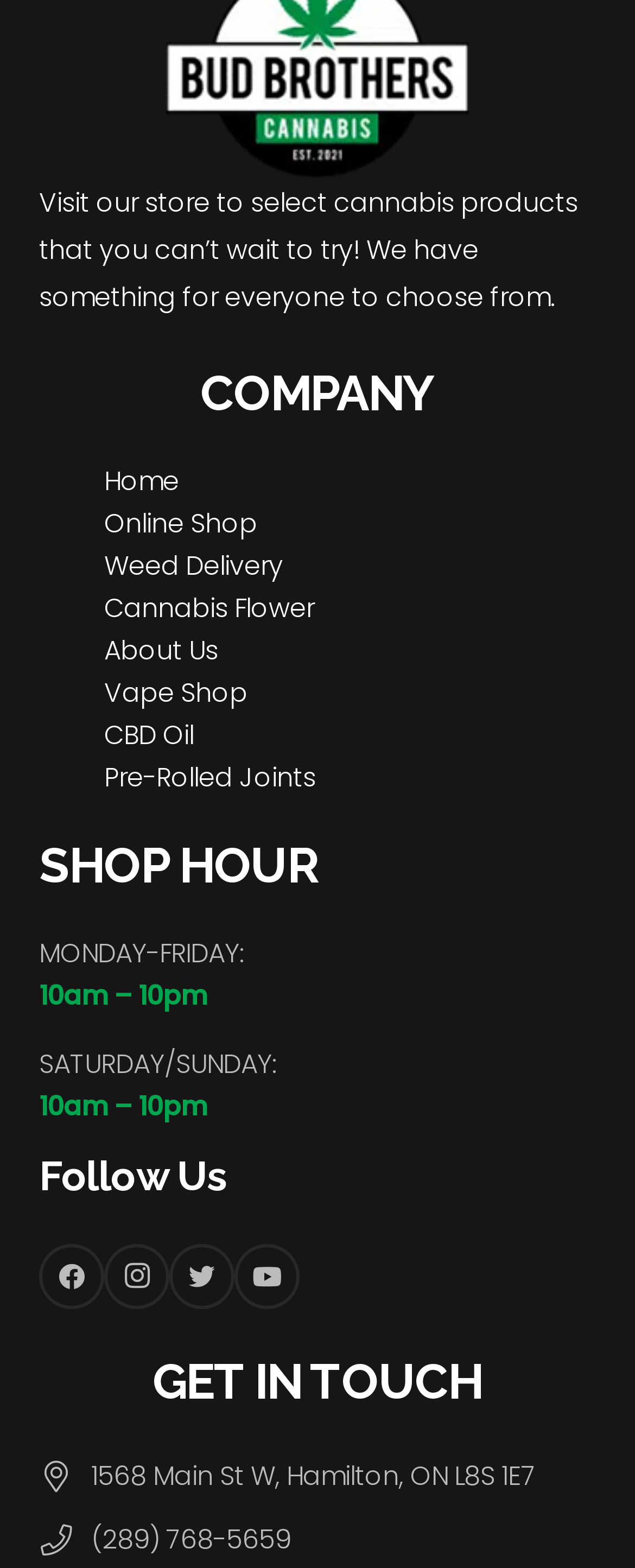Please determine the bounding box coordinates of the element's region to click for the following instruction: "Get in touch through phone number".

[0.144, 0.97, 0.459, 0.994]